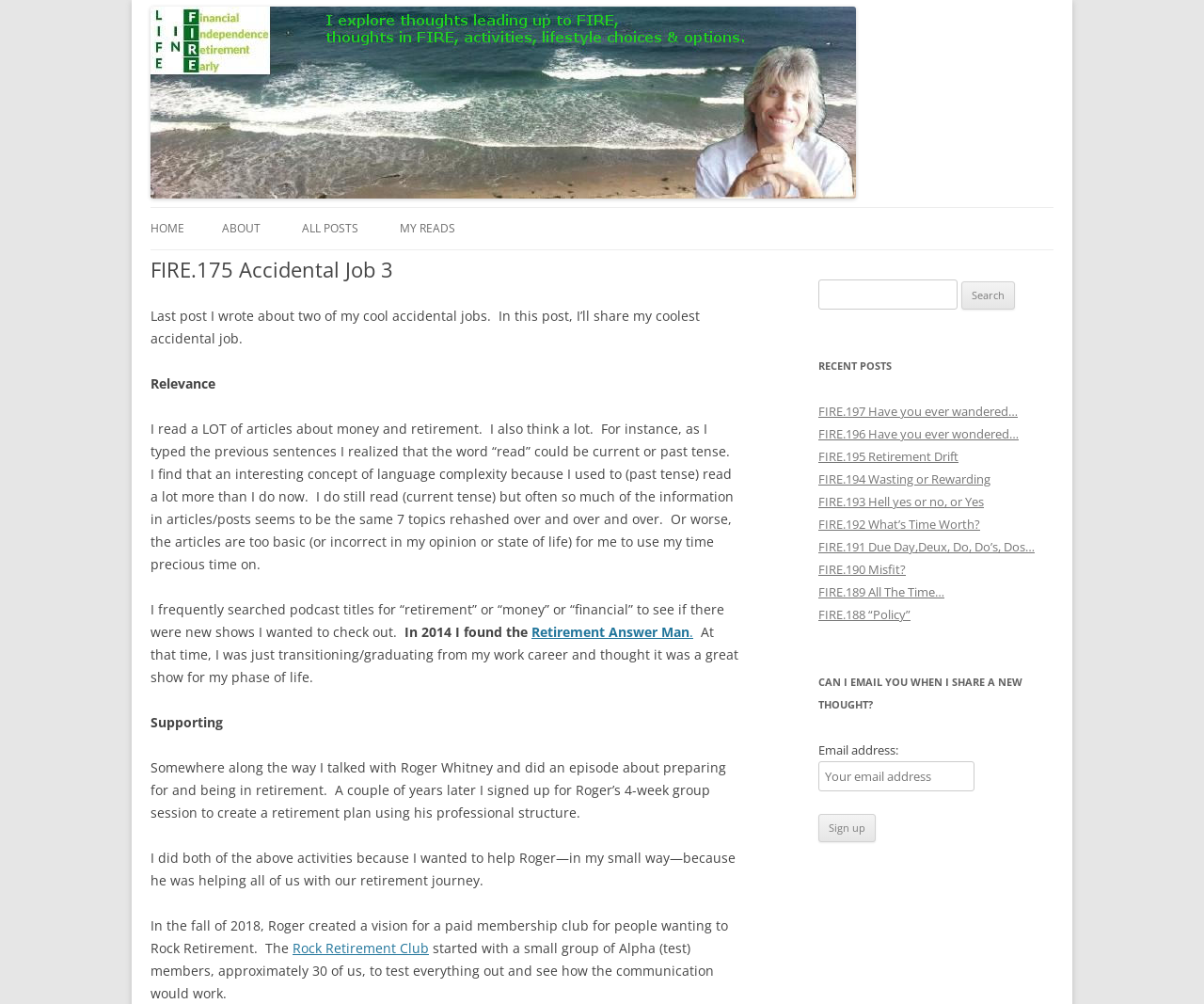How many recent posts are listed?
Using the picture, provide a one-word or short phrase answer.

9